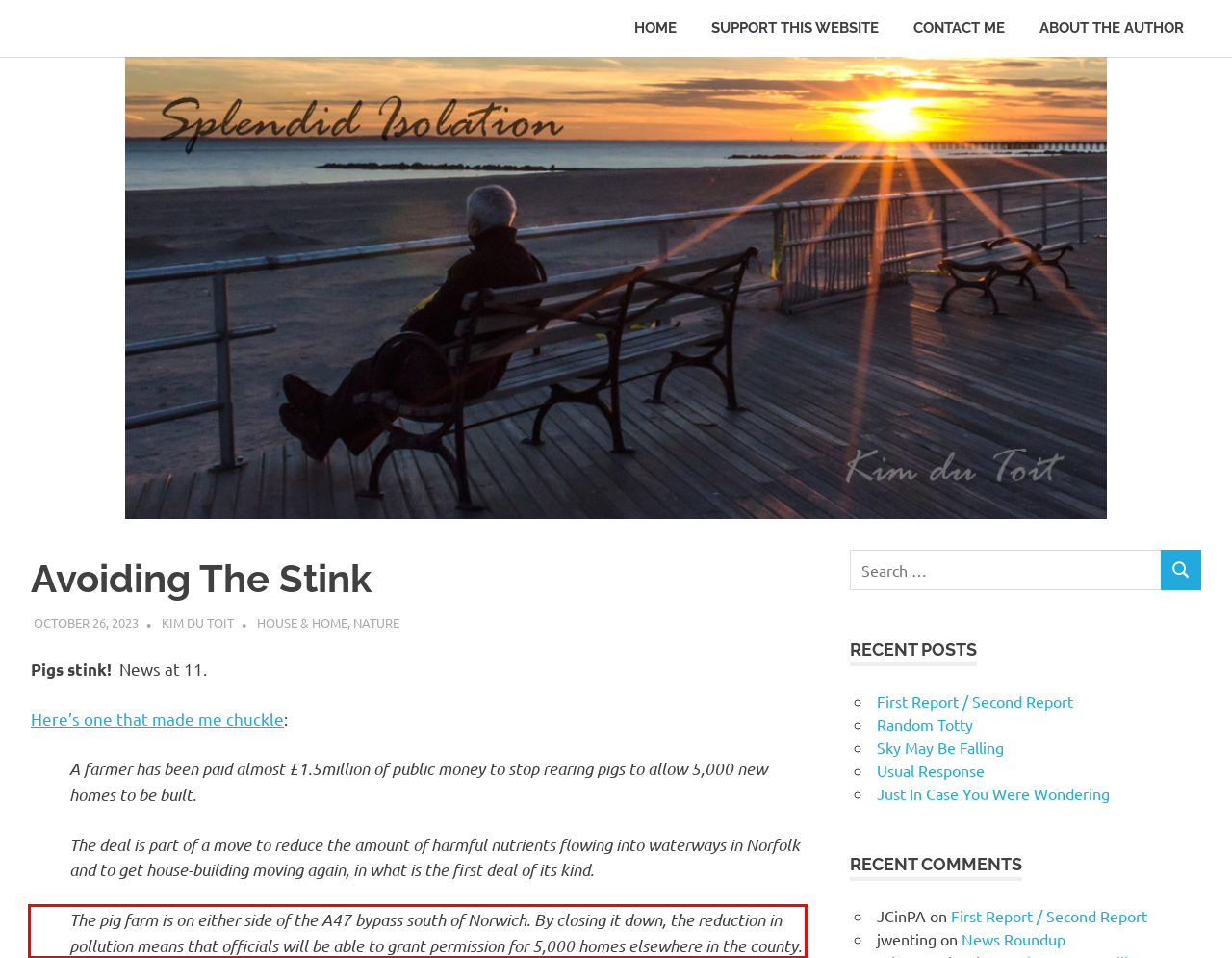In the given screenshot, locate the red bounding box and extract the text content from within it.

The pig farm is on either side of the A47 bypass south of Norwich. By closing it down, the reduction in pollution means that officials will be able to grant permission for 5,000 homes elsewhere in the county.